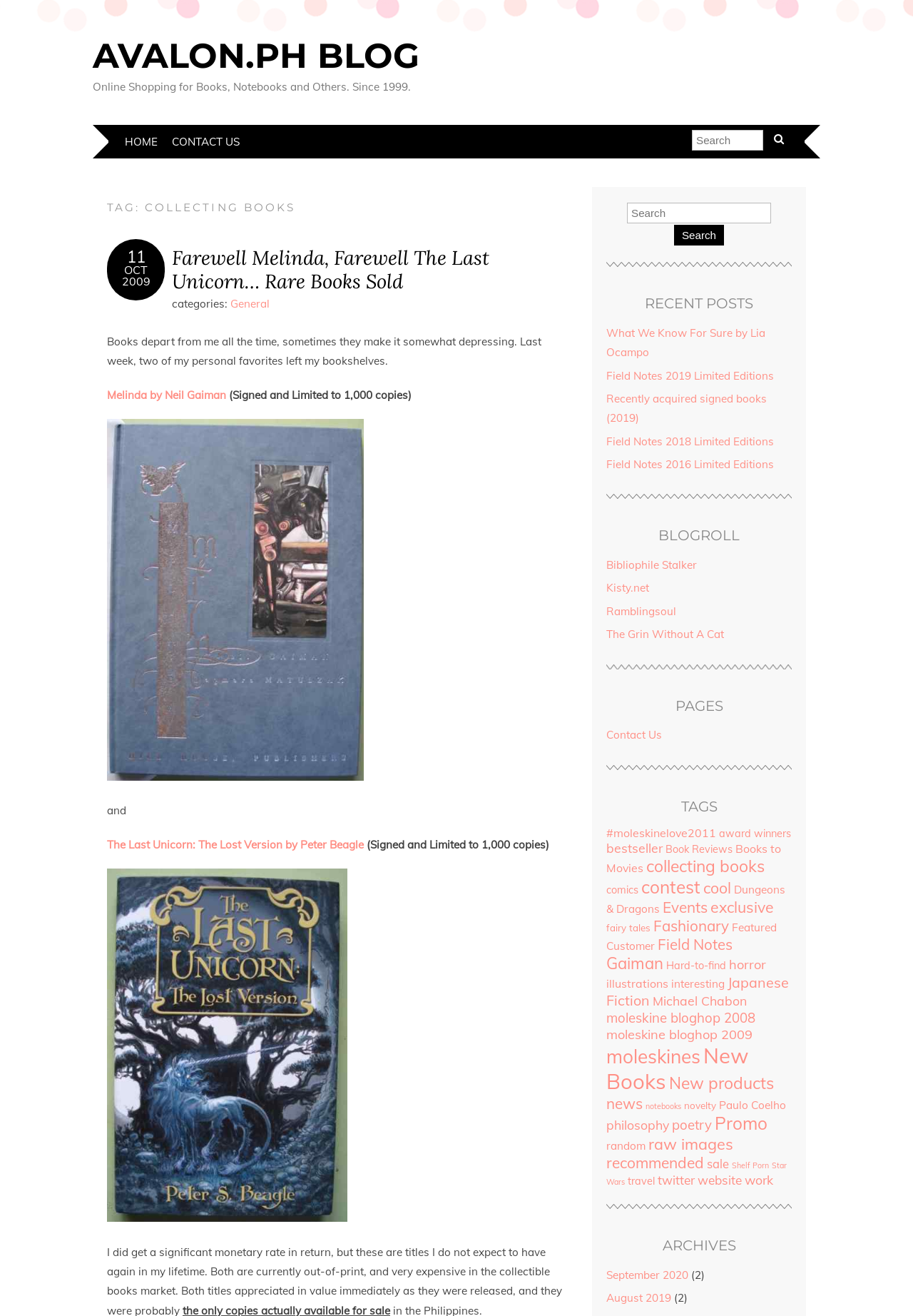Determine the bounding box coordinates of the section I need to click to execute the following instruction: "Contact us". Provide the coordinates as four float numbers between 0 and 1, i.e., [left, top, right, bottom].

[0.664, 0.553, 0.725, 0.564]